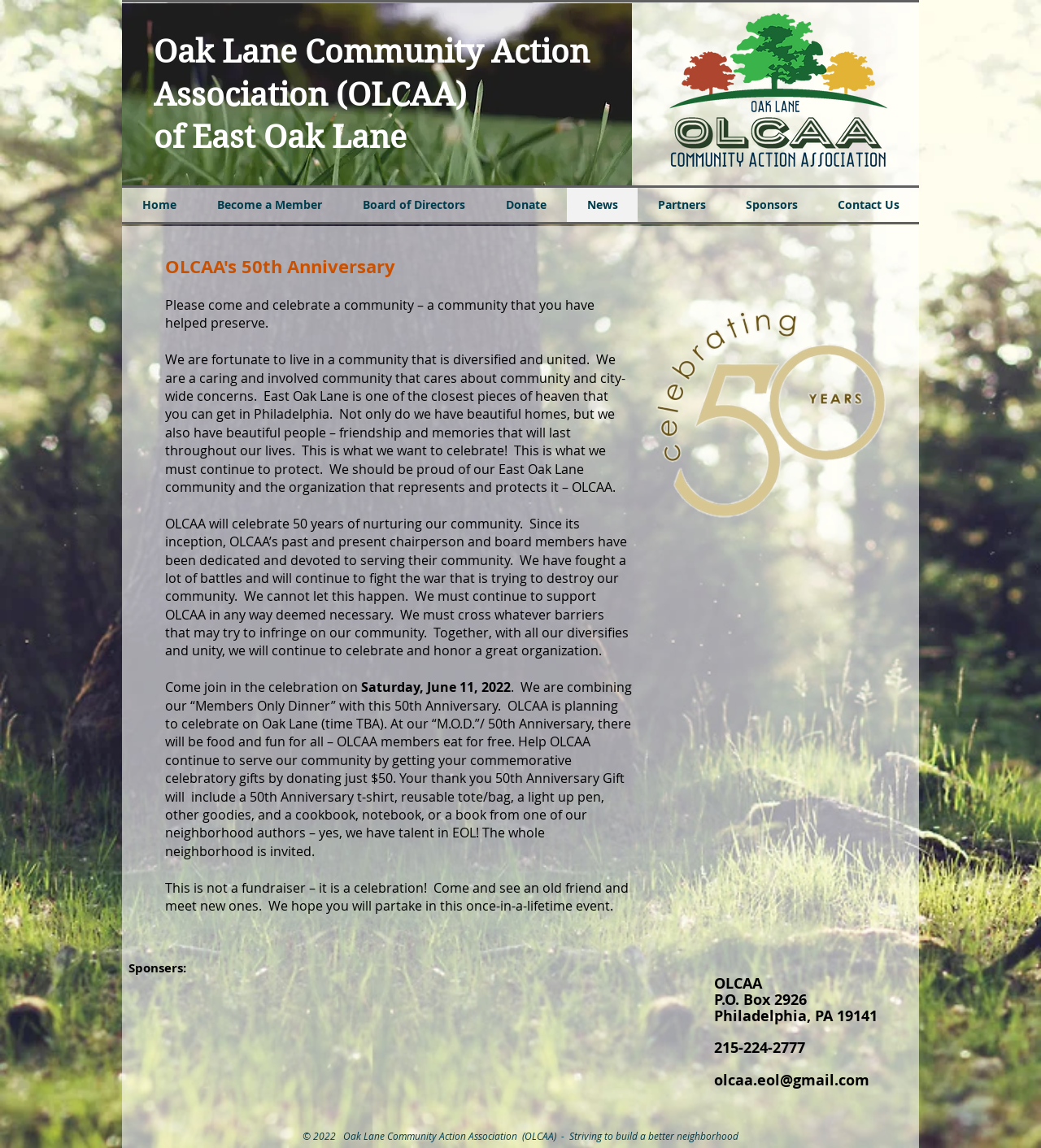Determine the bounding box coordinates for the element that should be clicked to follow this instruction: "Read the article 'LASIK Complaint on Violative Ads Seeks Woodcock Action'". The coordinates should be given as four float numbers between 0 and 1, in the format [left, top, right, bottom].

None